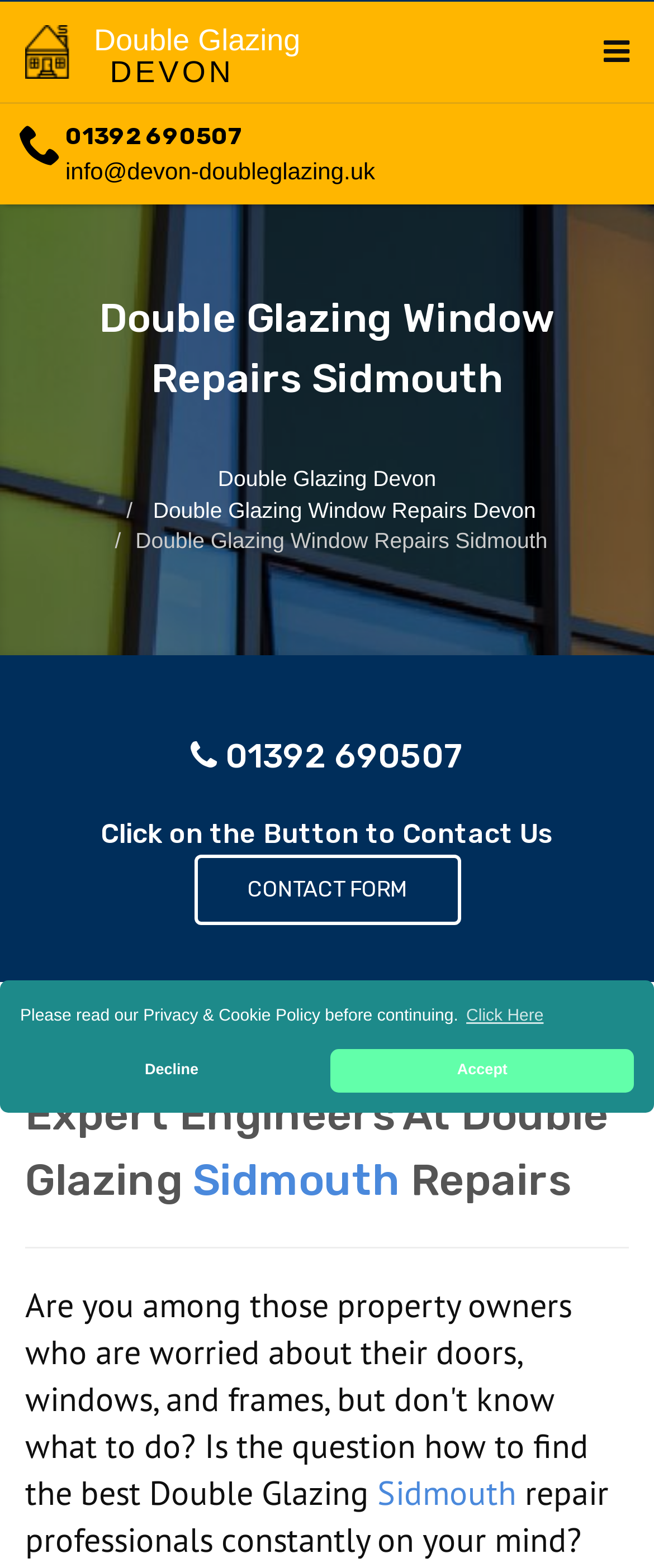What is the company email address?
Please give a detailed and elaborate answer to the question based on the image.

I found the company email address by looking at the static text element with the text 'info@devon-doubleglazing.uk' which is located at the top of the webpage, near the phone number.